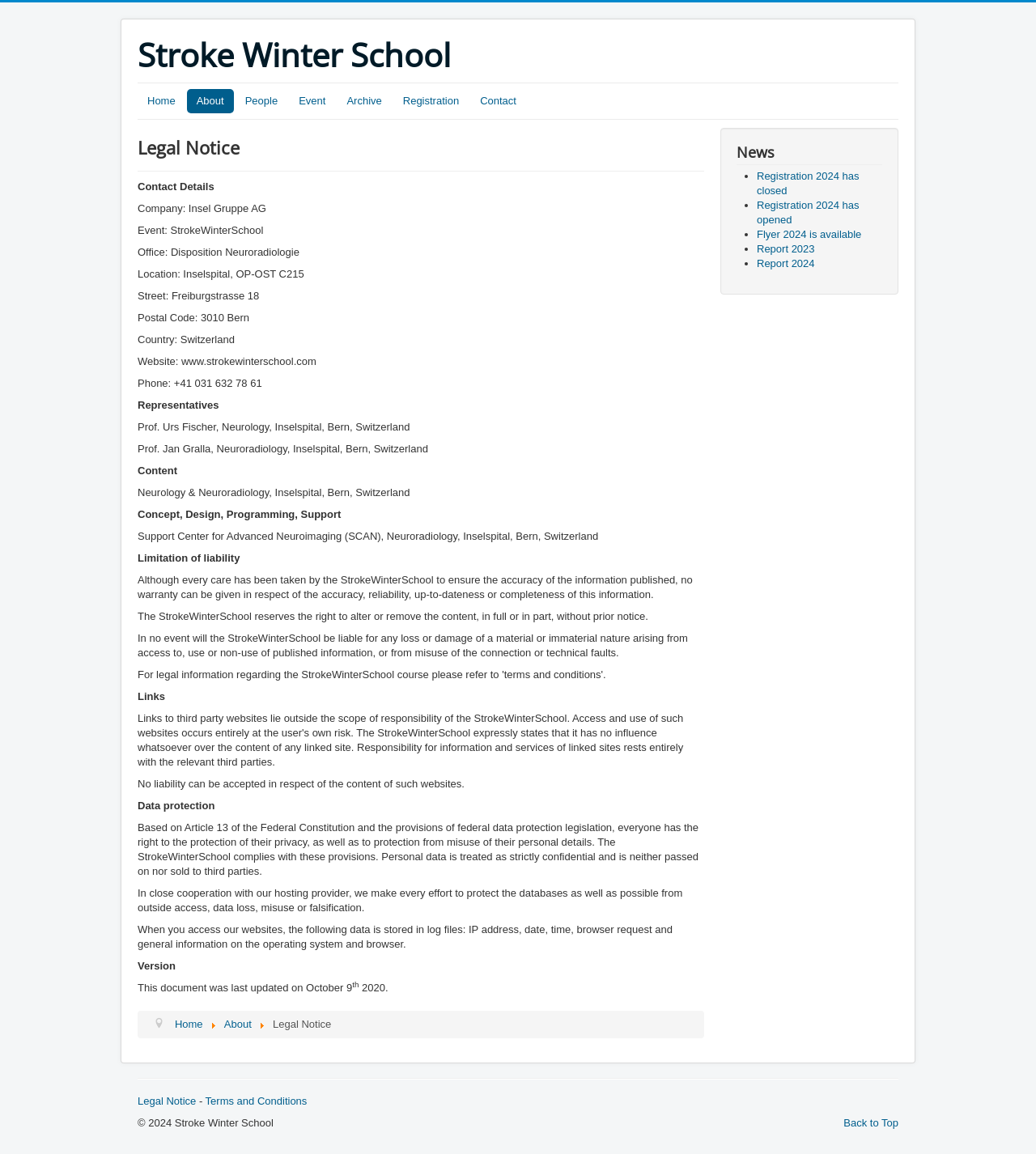Provide your answer in a single word or phrase: 
What is the last updated date of the legal notice document?

October 9, 2020